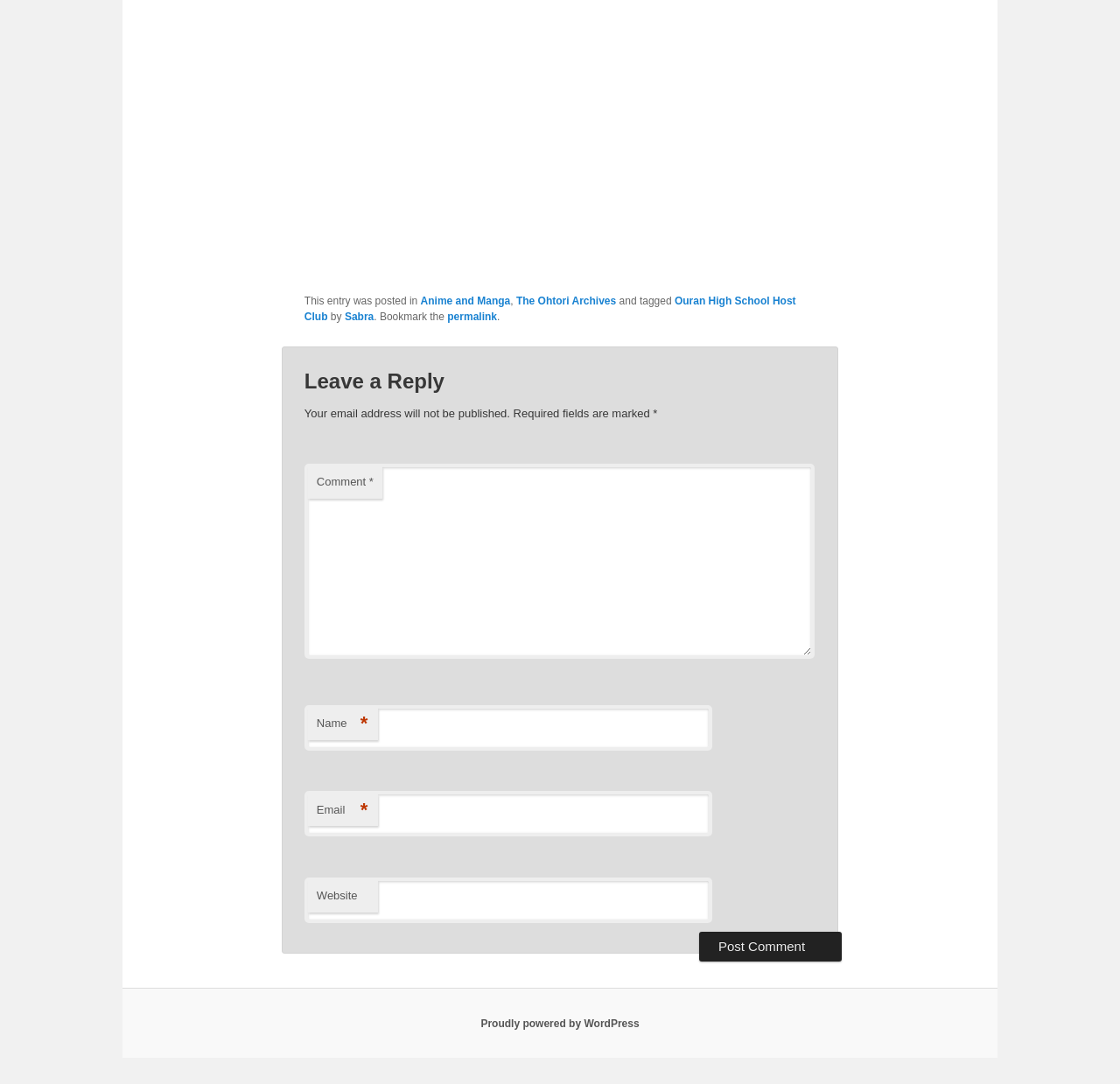Find the bounding box coordinates for the element described here: "Proudly powered by WordPress".

[0.429, 0.938, 0.571, 0.95]